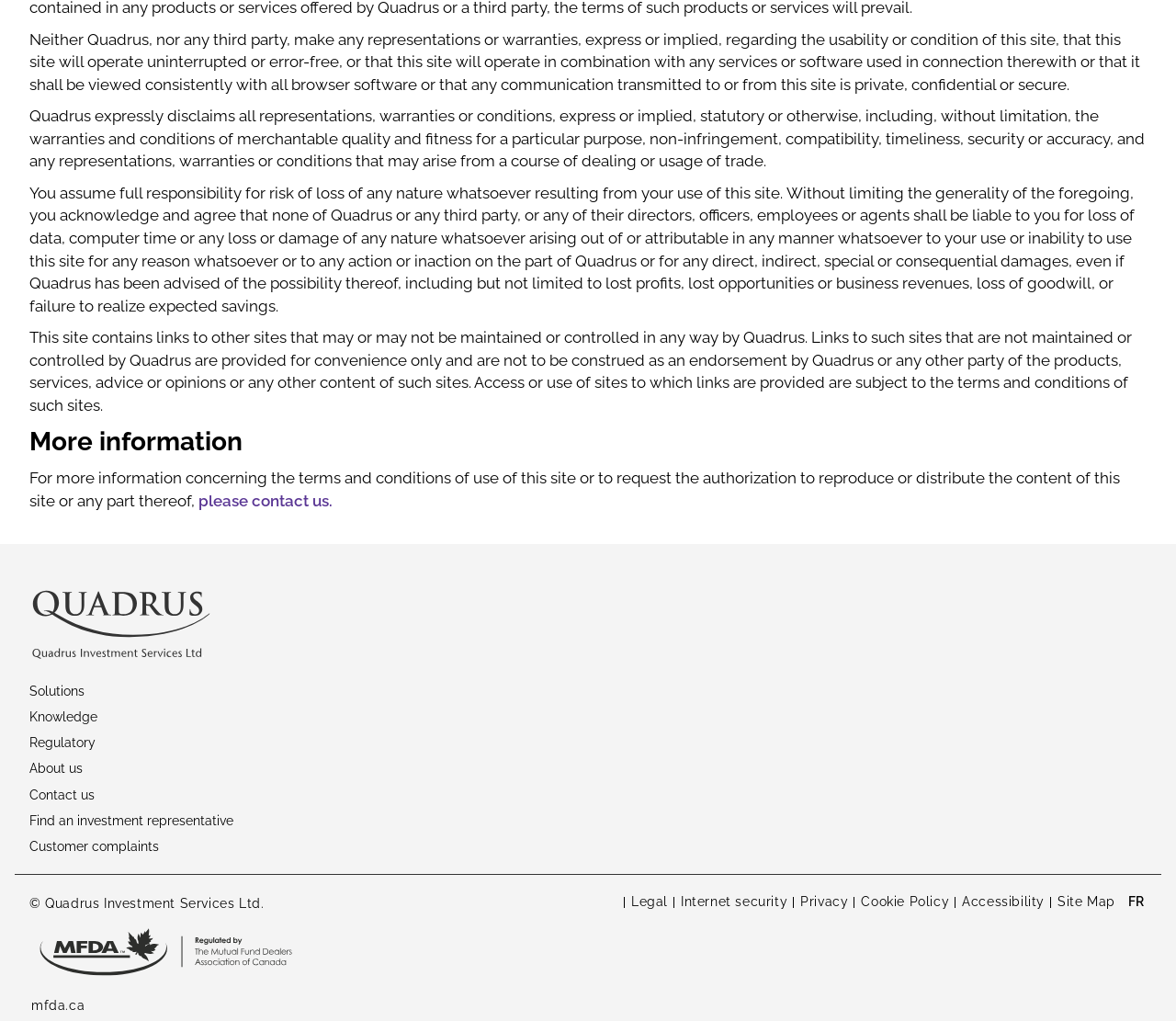What is the purpose of the 'Return to homepage' link?
Please provide a comprehensive answer based on the details in the screenshot.

The 'Return to homepage' link is likely intended to allow users to easily navigate back to the site's homepage from the current page. It is located near the top of the page and is accompanied by an image, making it a prominent navigation element.